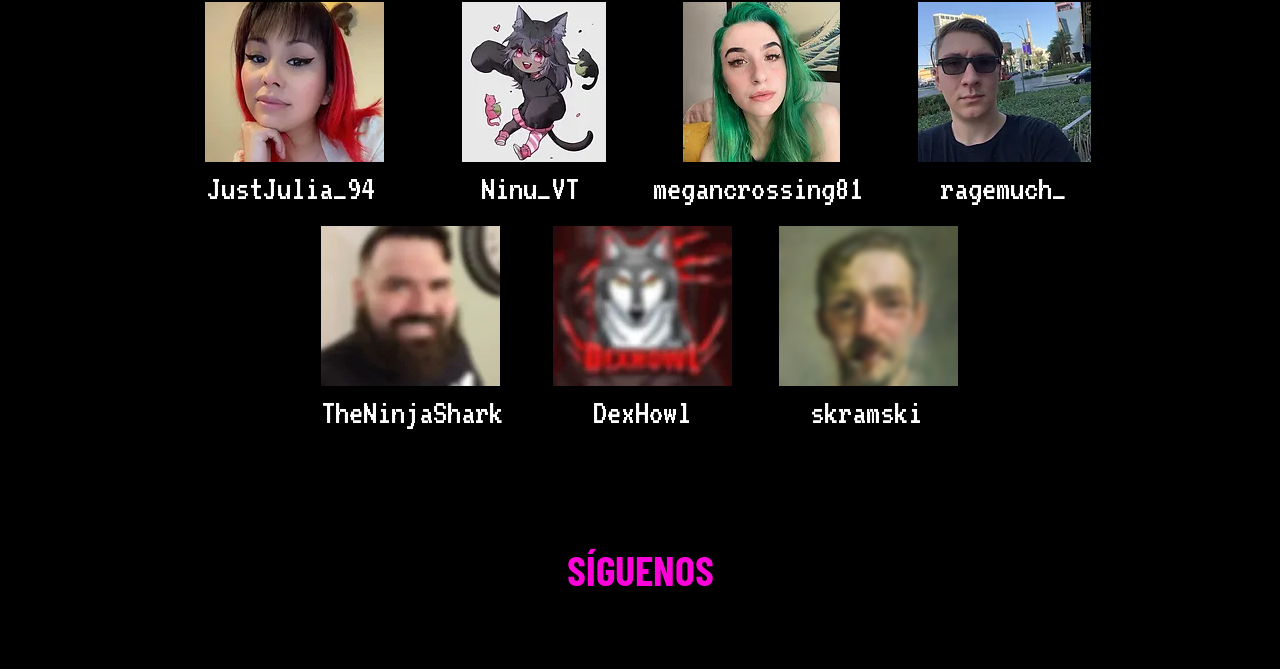What is the username of the first profile?
Refer to the image and provide a one-word or short phrase answer.

JustJulia_94